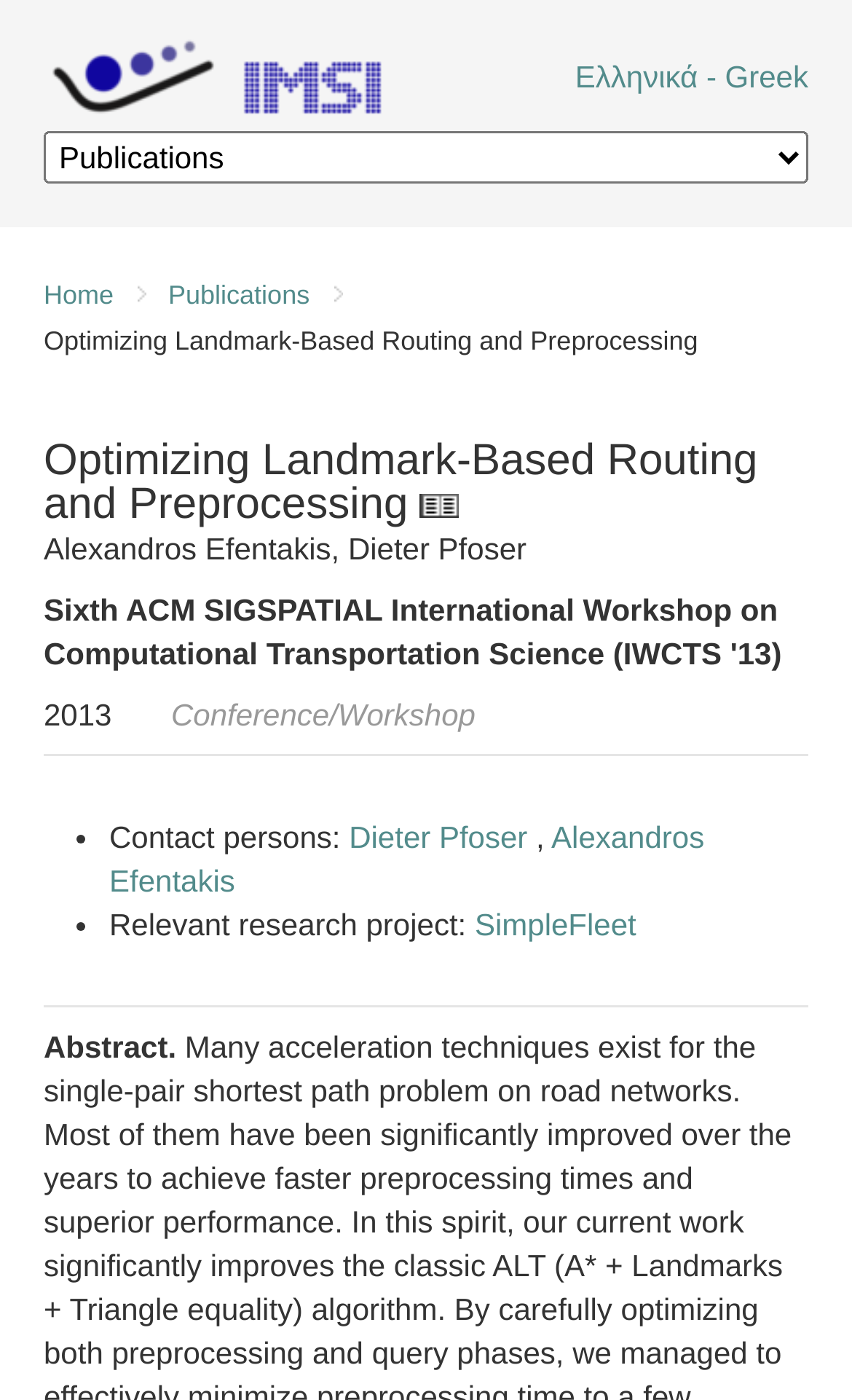Specify the bounding box coordinates of the area that needs to be clicked to achieve the following instruction: "View the full text".

[0.493, 0.343, 0.539, 0.378]